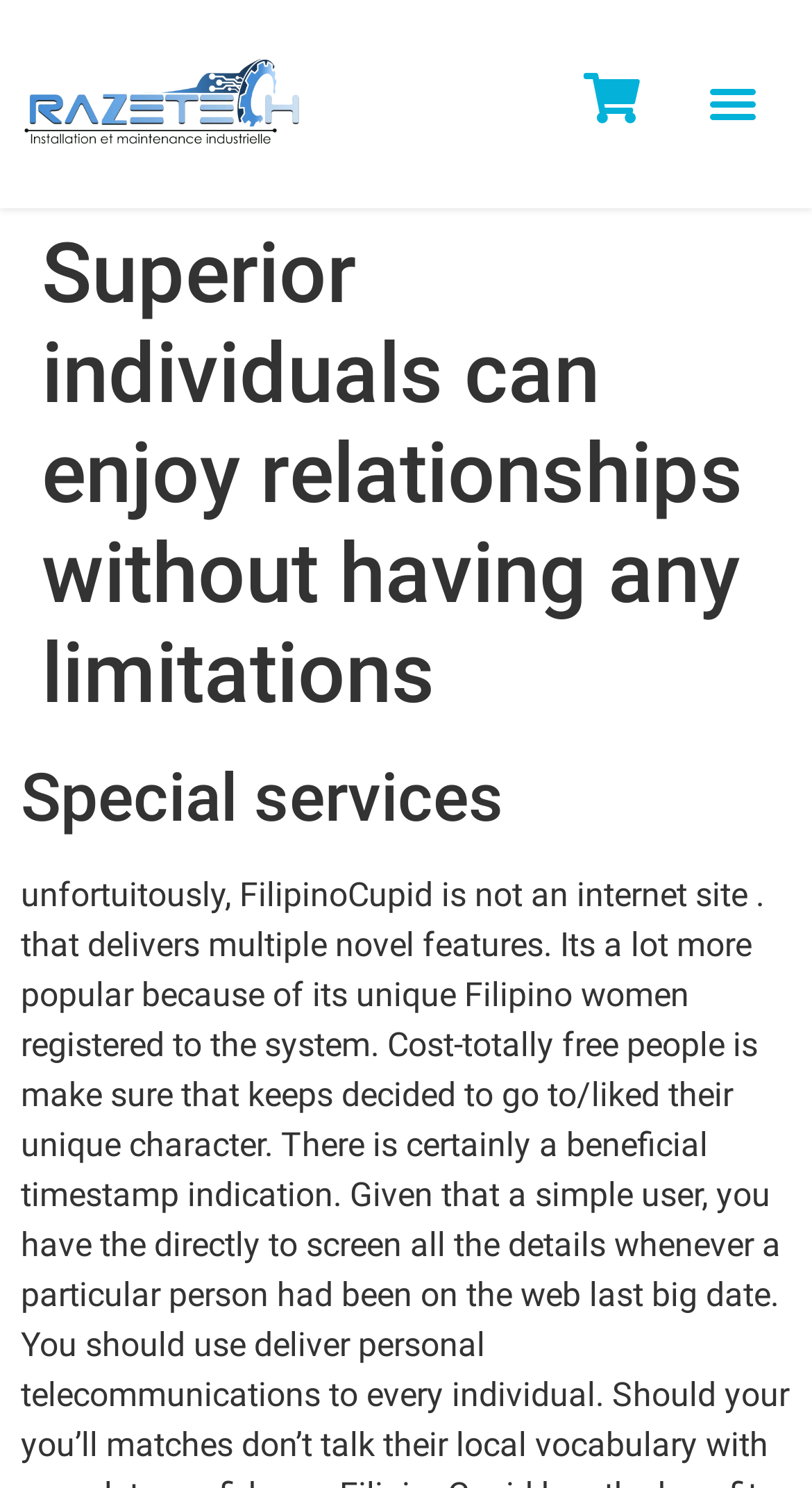Determine the bounding box for the described UI element: "Menu".

[0.856, 0.045, 0.949, 0.095]